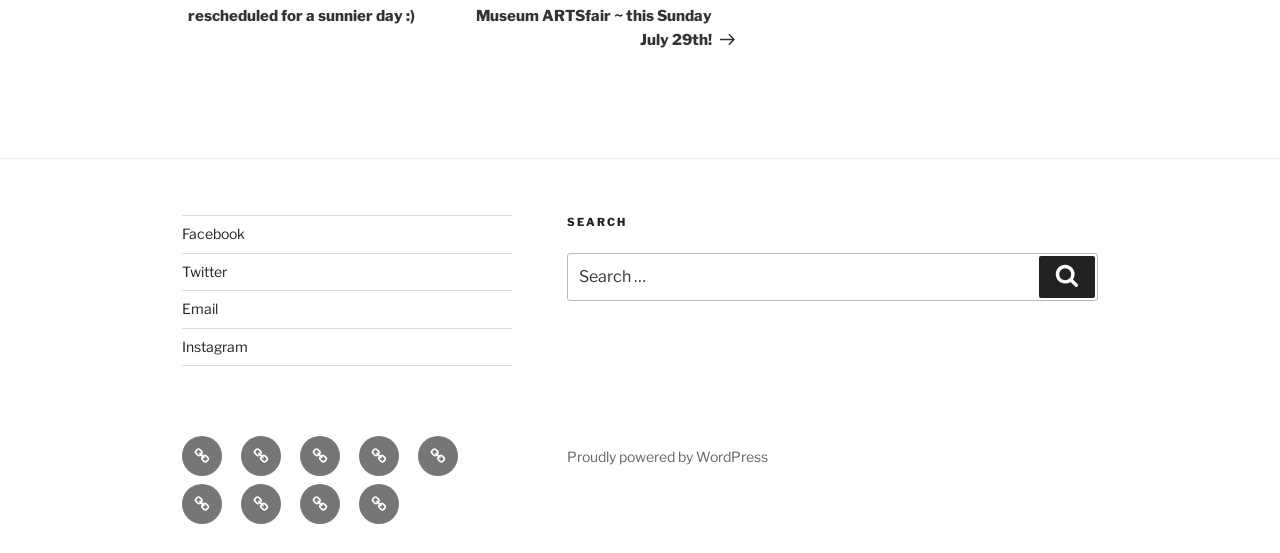Please indicate the bounding box coordinates for the clickable area to complete the following task: "Check upcoming performances". The coordinates should be specified as four float numbers between 0 and 1, i.e., [left, top, right, bottom].

[0.234, 0.875, 0.266, 0.948]